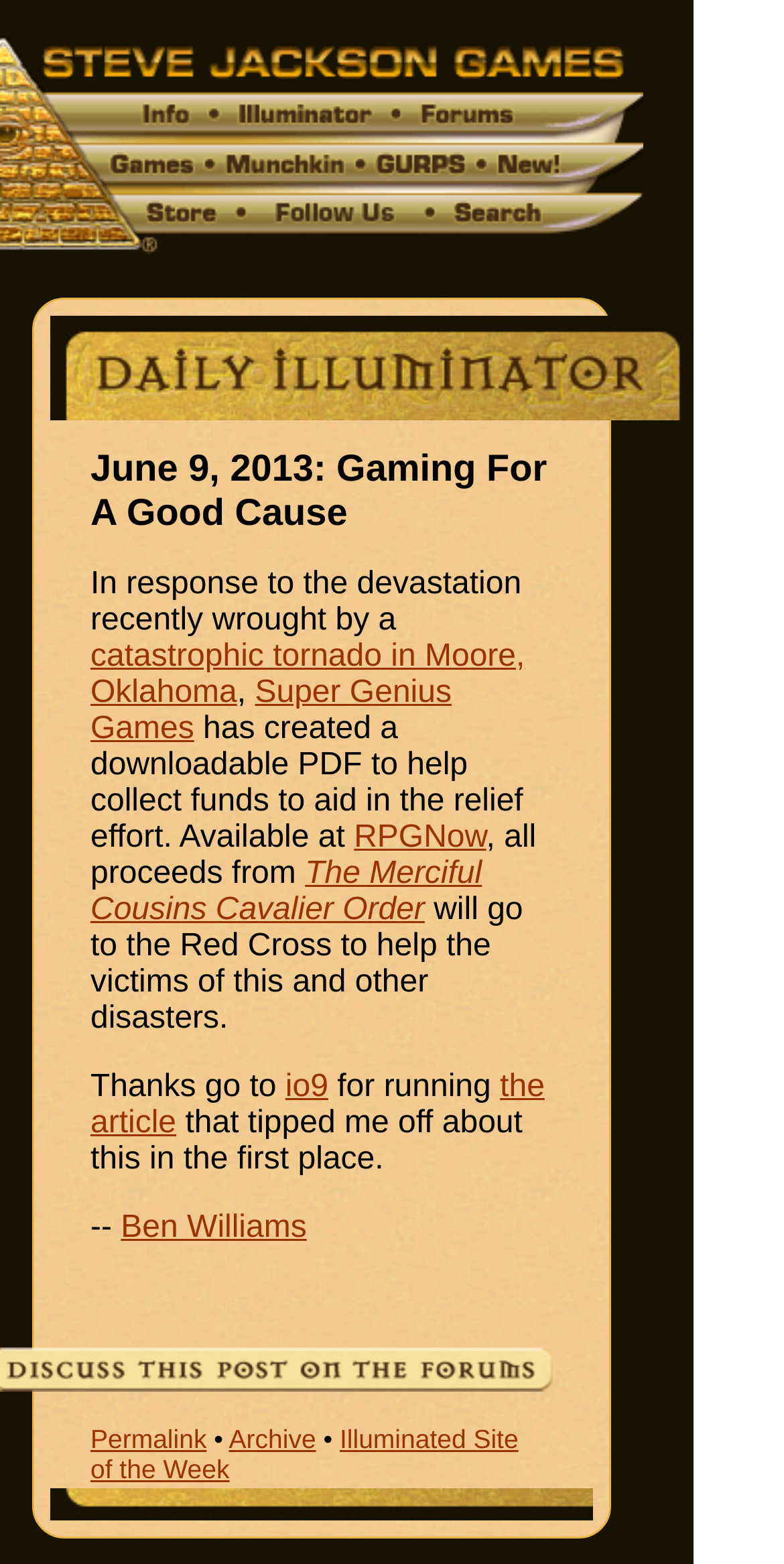Please specify the bounding box coordinates of the element that should be clicked to execute the given instruction: 'Read about The Merciful Cousins Cavalier Order'. Ensure the coordinates are four float numbers between 0 and 1, expressed as [left, top, right, bottom].

[0.115, 0.547, 0.615, 0.592]